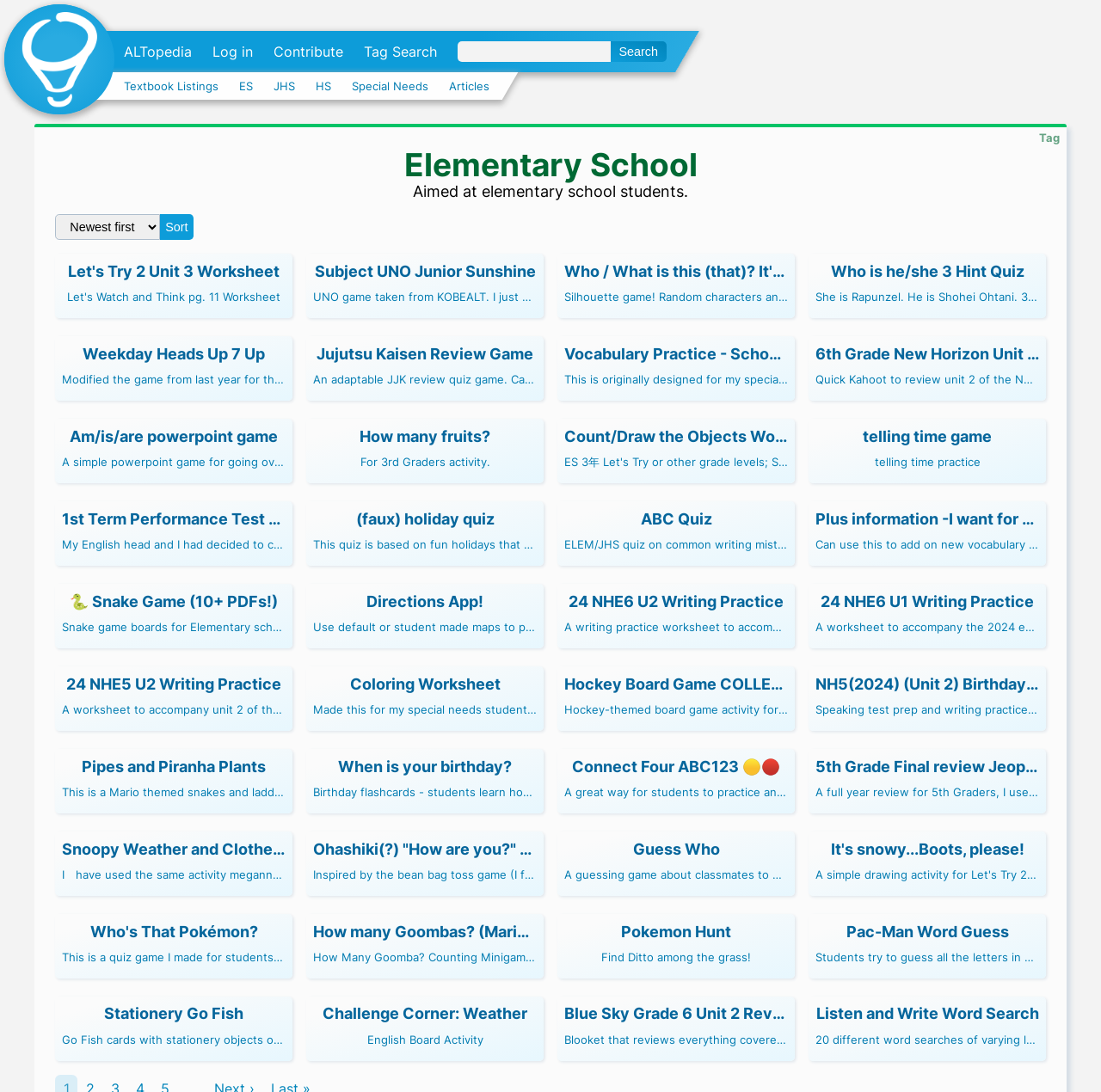Provide a one-word or one-phrase answer to the question:
What is the topic of the link 'Let's Try 2 Unit 3 Worksheet Let's Watch and Think pg. 11 Worksheet'?

English language learning